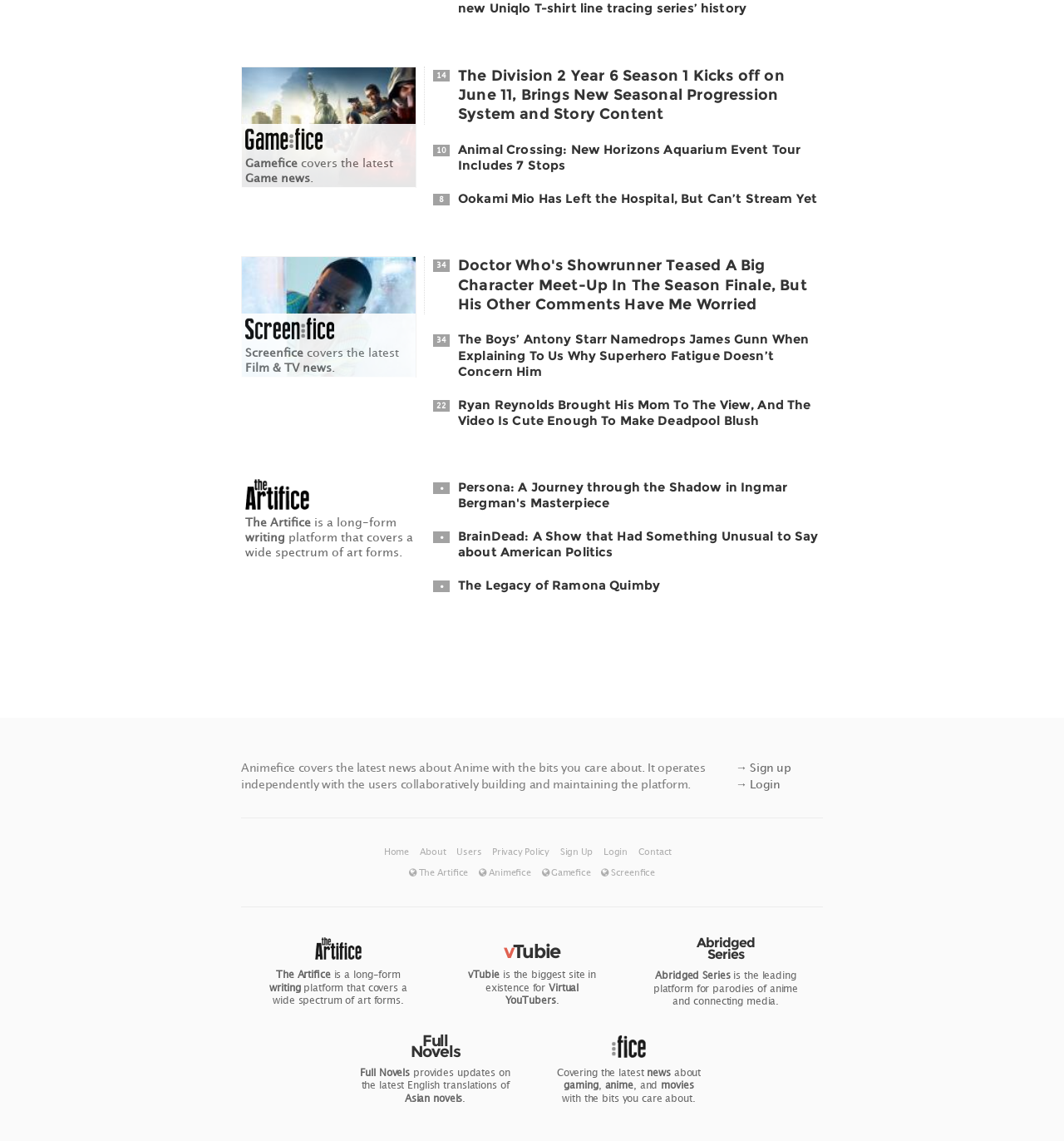Pinpoint the bounding box coordinates of the clickable element needed to complete the instruction: "Explore Film & TV news". The coordinates should be provided as four float numbers between 0 and 1: [left, top, right, bottom].

[0.23, 0.316, 0.312, 0.328]